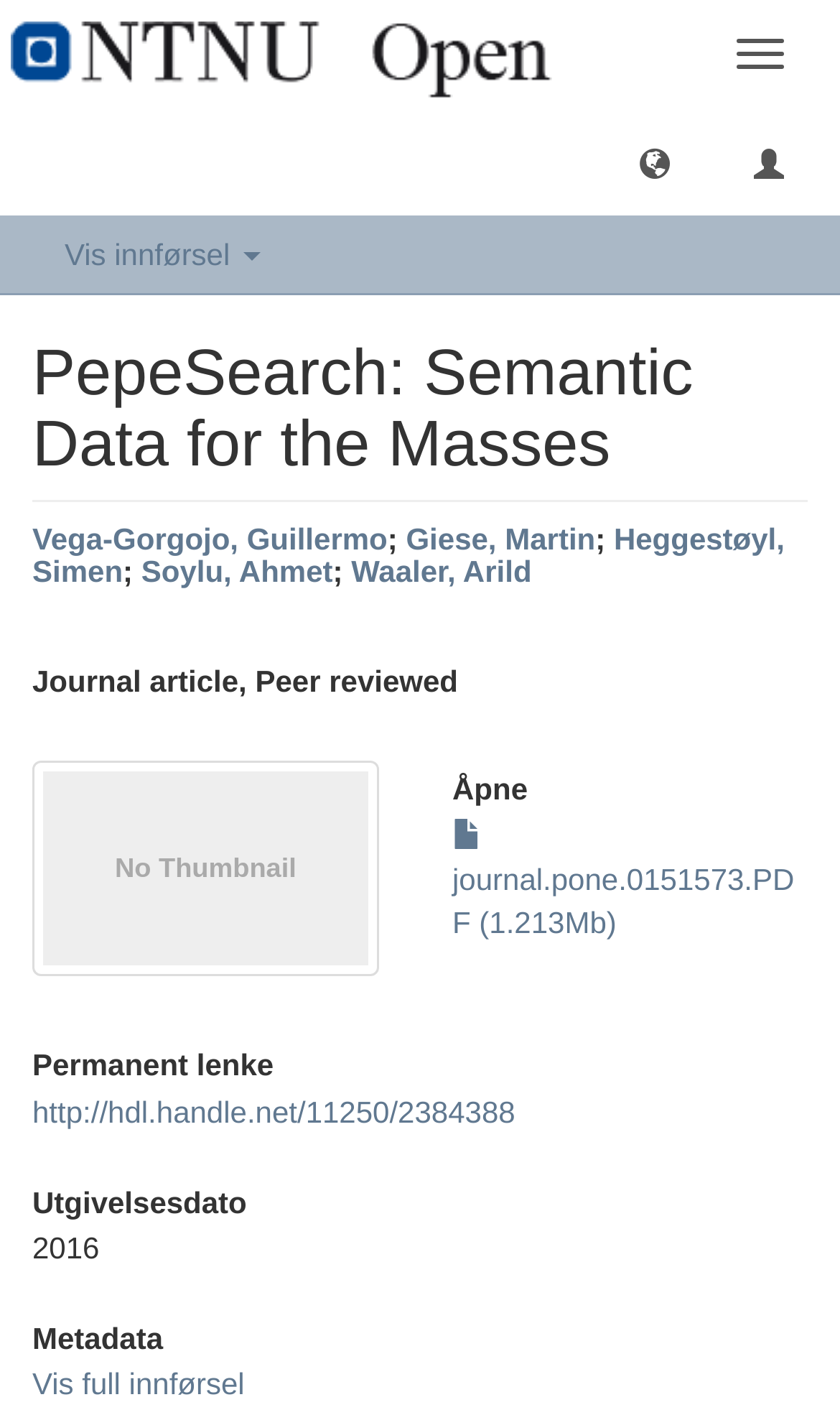What is the link to the permanent link of the journal article? Based on the screenshot, please respond with a single word or phrase.

http://hdl.handle.net/11250/2384388